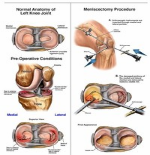What is the purpose of the meniscectomy procedure?
Please give a detailed and elaborate answer to the question based on the image.

The meniscectomy procedure is performed to treat meniscus injuries, which are common and often lead to pain and knee mobility issues, as emphasized in the accompanying text.